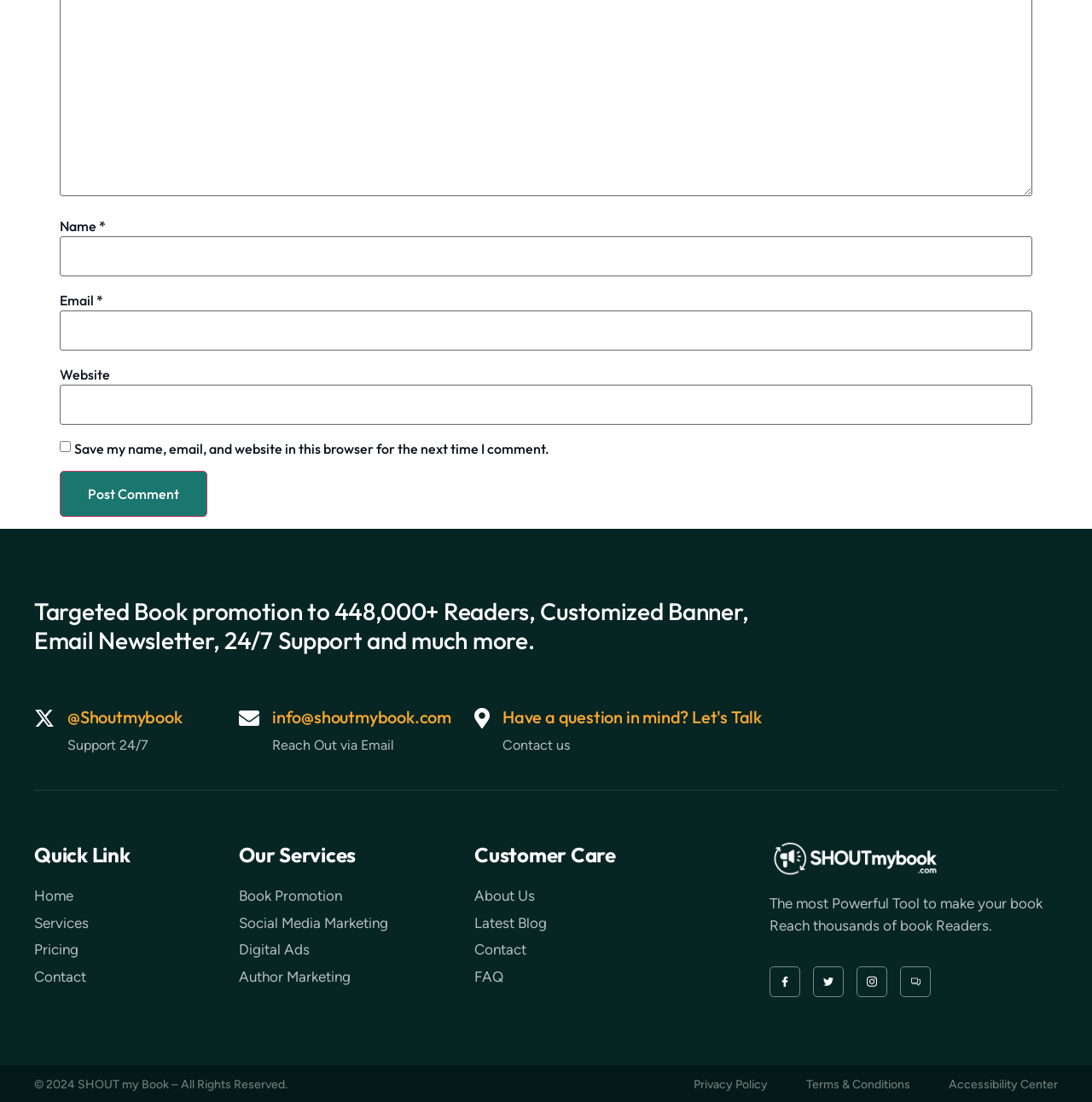Identify the bounding box coordinates necessary to click and complete the given instruction: "Enter your name".

[0.055, 0.214, 0.945, 0.251]